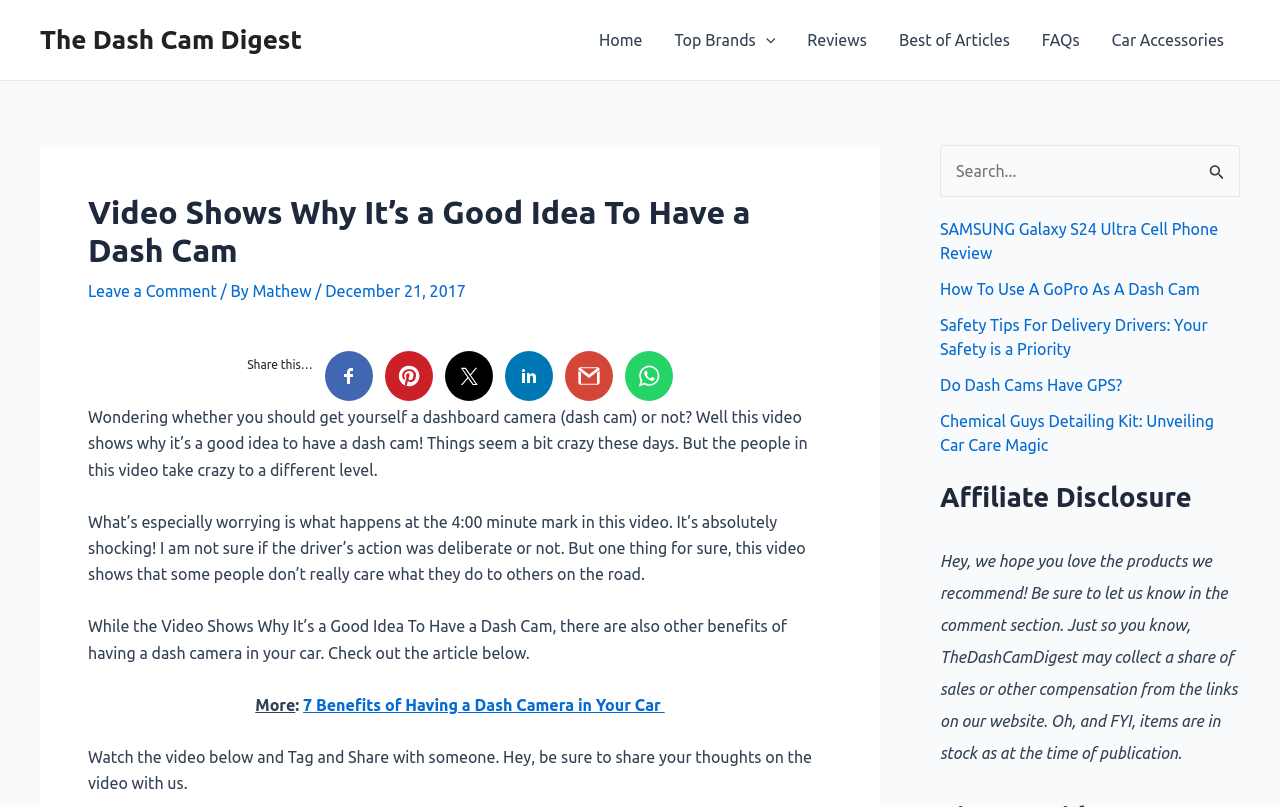Identify the primary heading of the webpage and provide its text.

Video Shows Why It’s a Good Idea To Have a Dash Cam